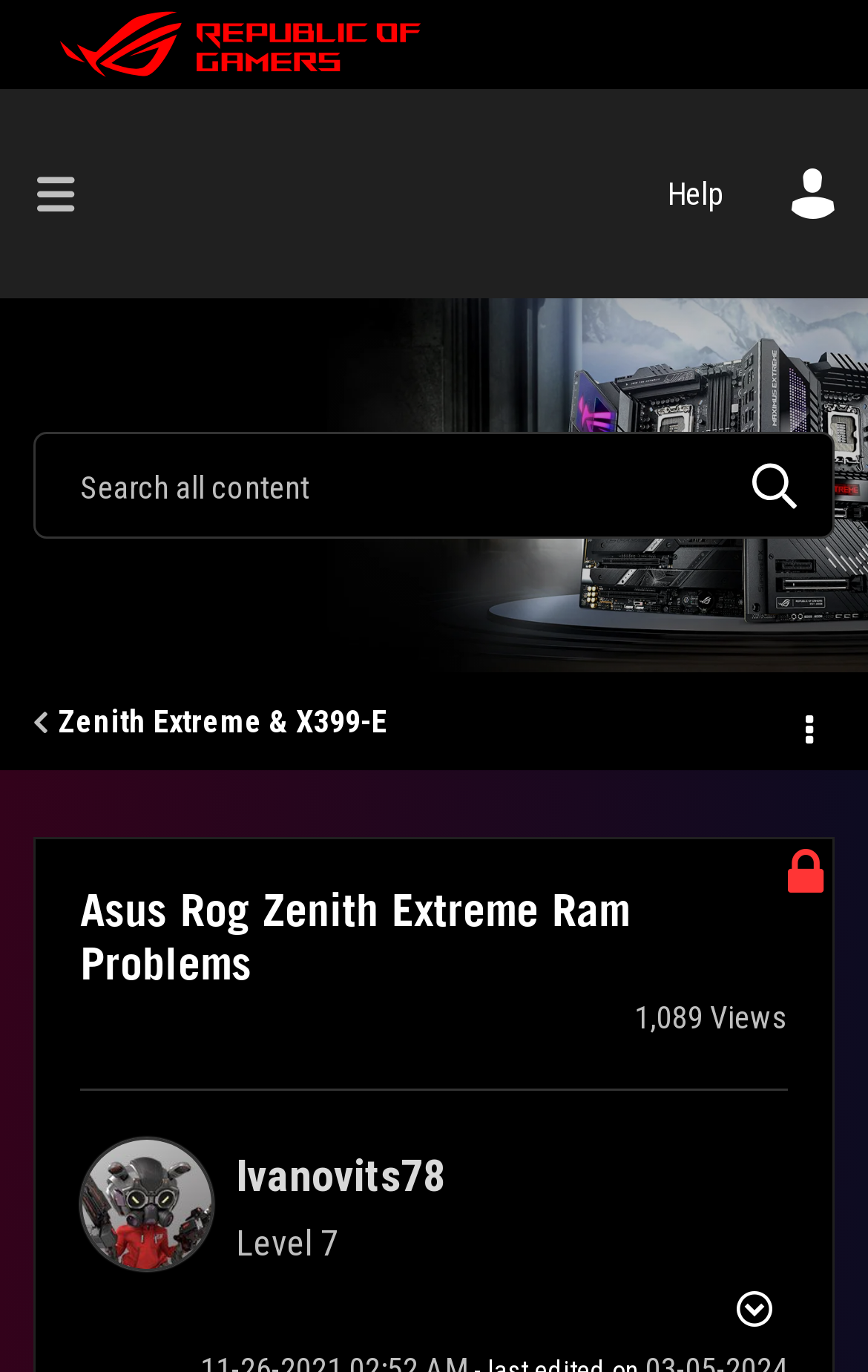Specify the bounding box coordinates of the region I need to click to perform the following instruction: "Search for a topic". The coordinates must be four float numbers in the range of 0 to 1, i.e., [left, top, right, bottom].

[0.833, 0.316, 0.951, 0.391]